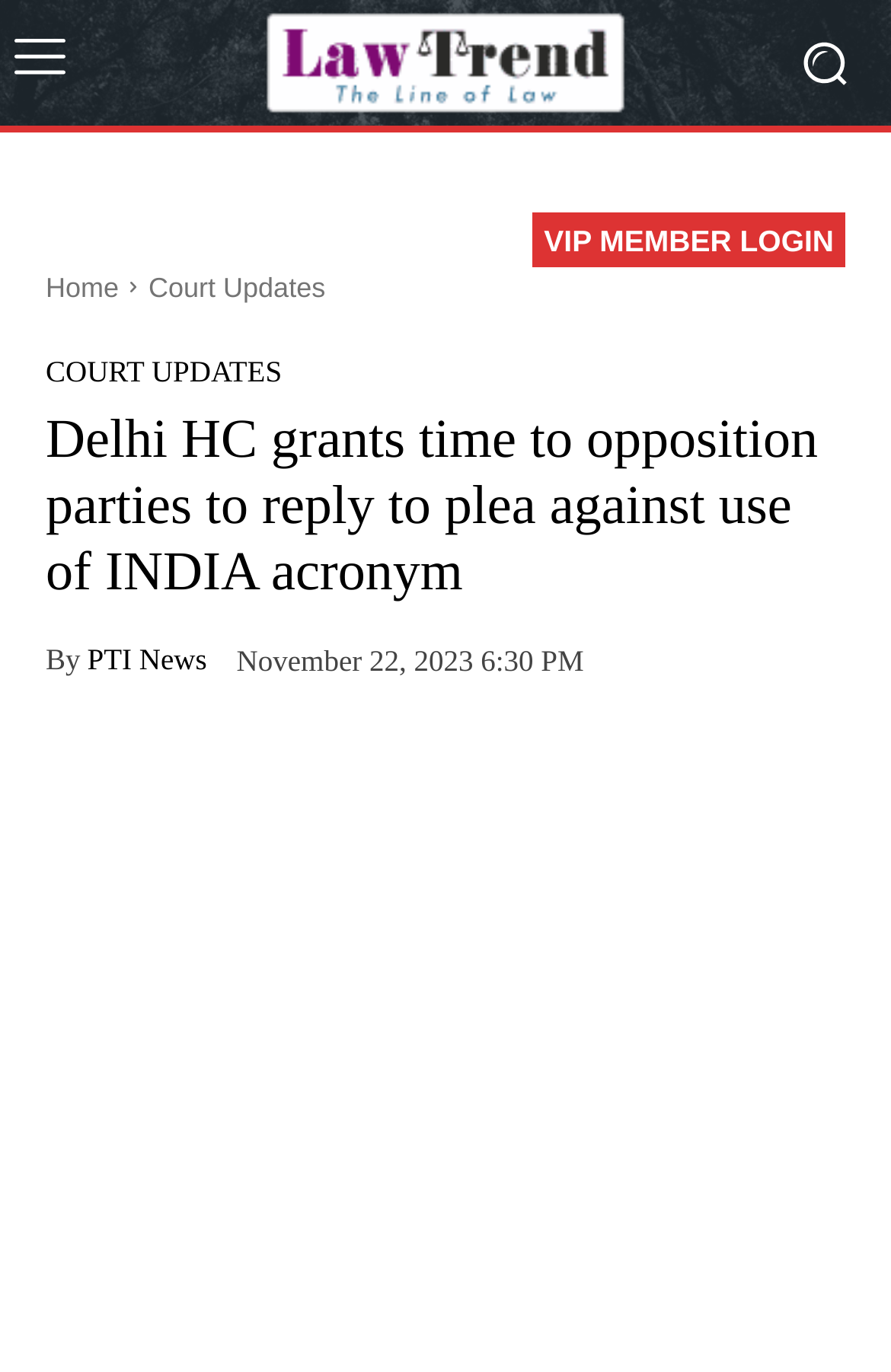Please find and give the text of the main heading on the webpage.

Delhi HC grants time to opposition parties to reply to plea against use of INDIA acronym